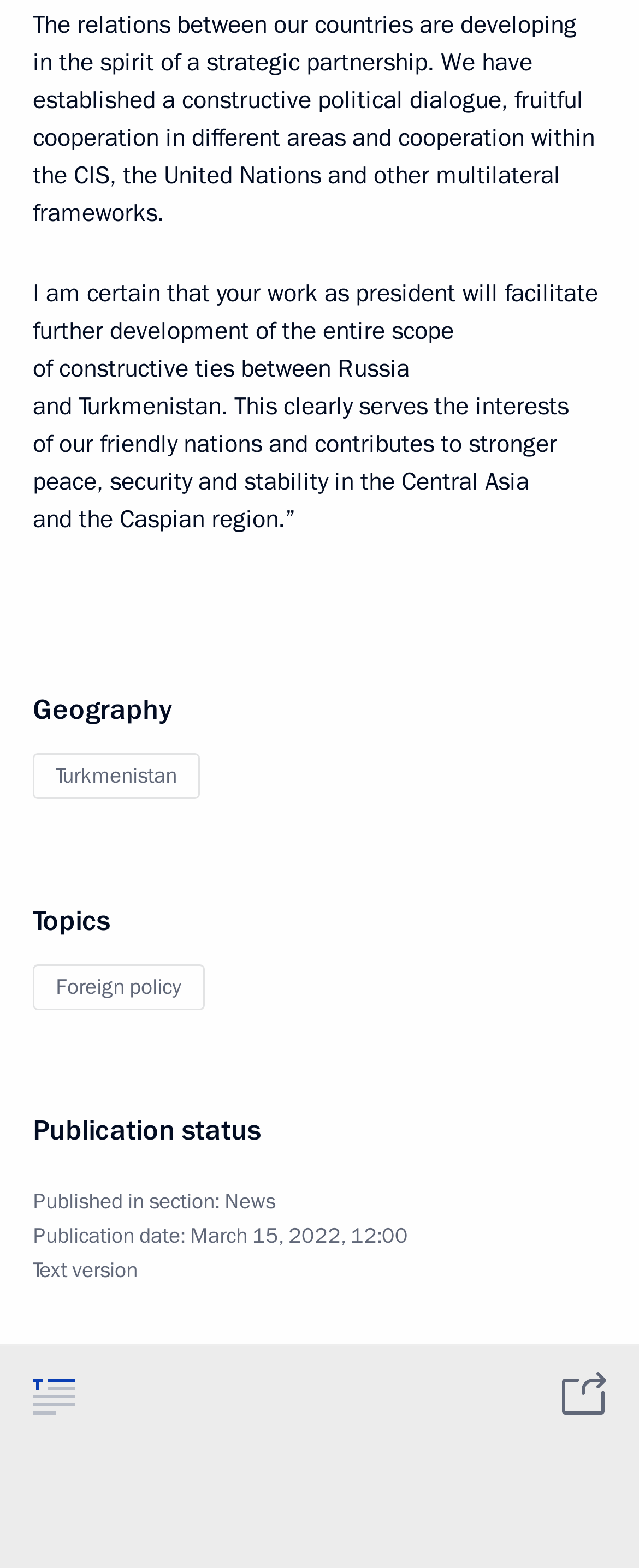Given the webpage screenshot and the description, determine the bounding box coordinates (top-left x, top-left y, bottom-right x, bottom-right y) that define the location of the UI element matching this description: Turkmenistan

[0.051, 0.48, 0.313, 0.509]